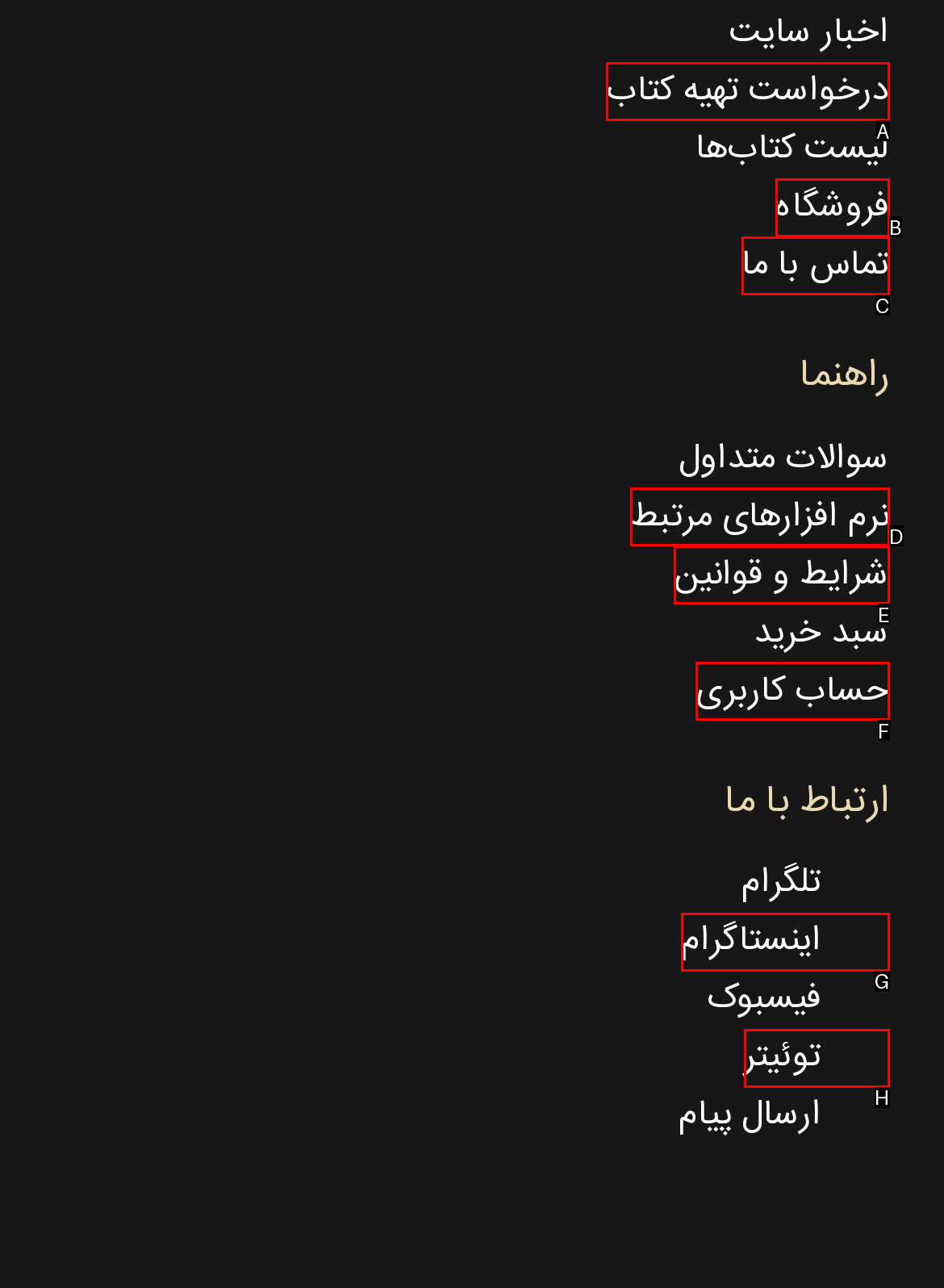Identify the HTML element that corresponds to the following description: درخواست تهیه کتاب. Provide the letter of the correct option from the presented choices.

A